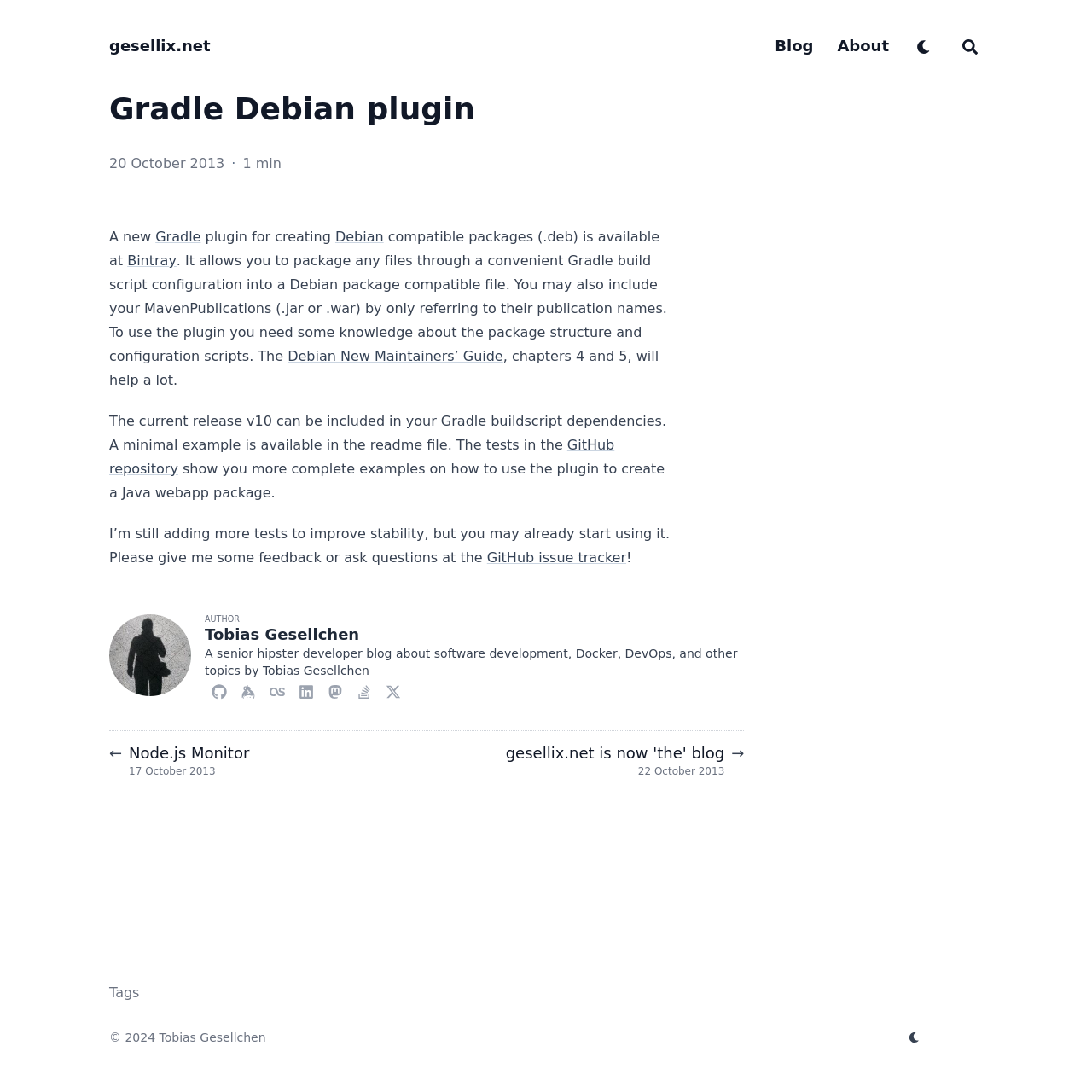What is the purpose of the plugin?
Refer to the image and provide a detailed answer to the question.

The purpose of the plugin is mentioned in the first paragraph of the webpage, which is to create Debian compatible packages (.deb) through a convenient Gradle build script configuration.